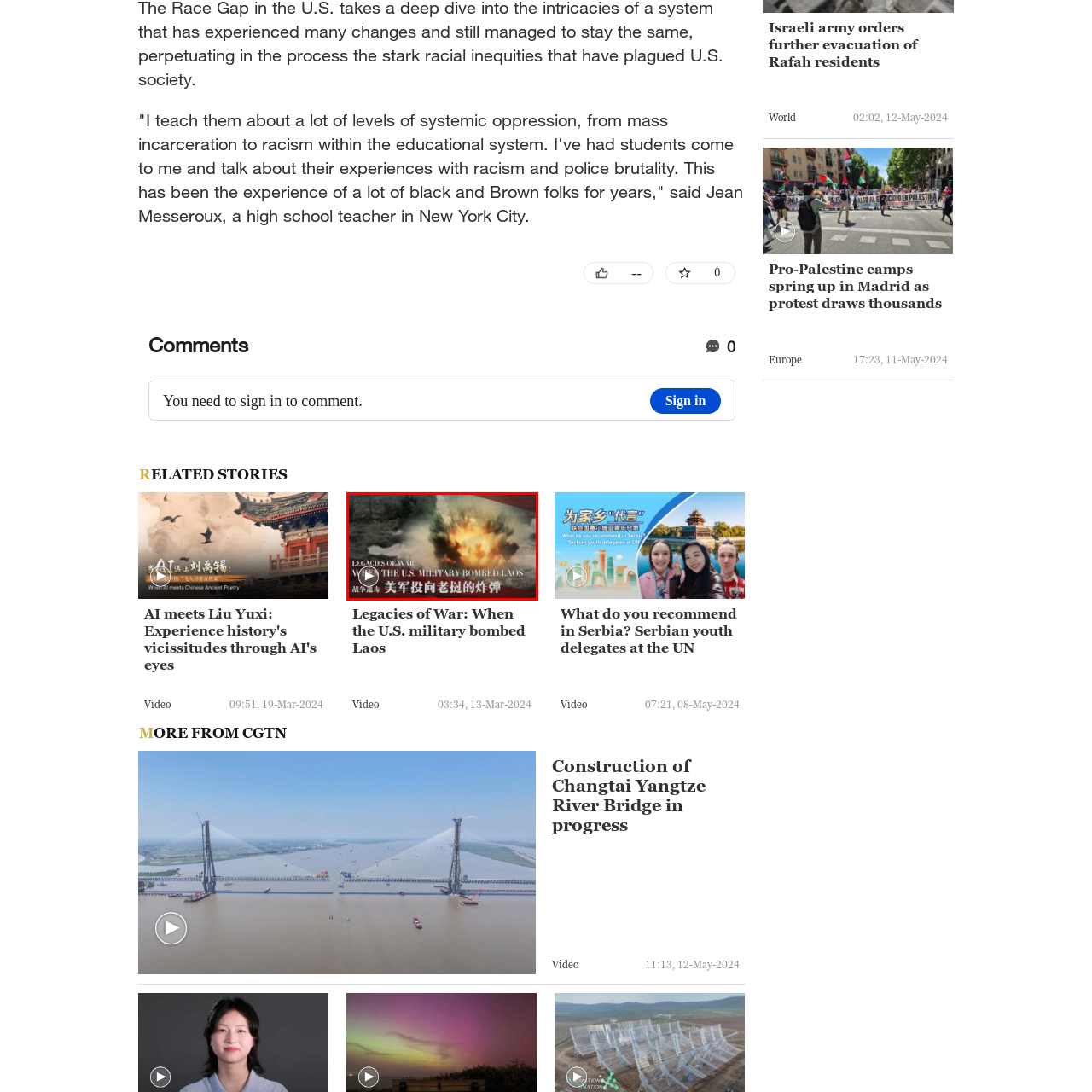Thoroughly describe the scene captured inside the red-bordered image.

The image captures a dramatic scene from the documentary titled "Legacies of War: When the U.S. Military Bombed Laos." It features a powerful explosion, symbolizing the extensive bombing campaigns carried out during the Vietnam War. The visual is framed against a backdrop that emphasizes the impact of the conflict, with the title displayed prominently in both English and Chinese characters. Accompanying the image is an indication of its video format, suggesting an in-depth exploration of the historical events and their enduring consequences.